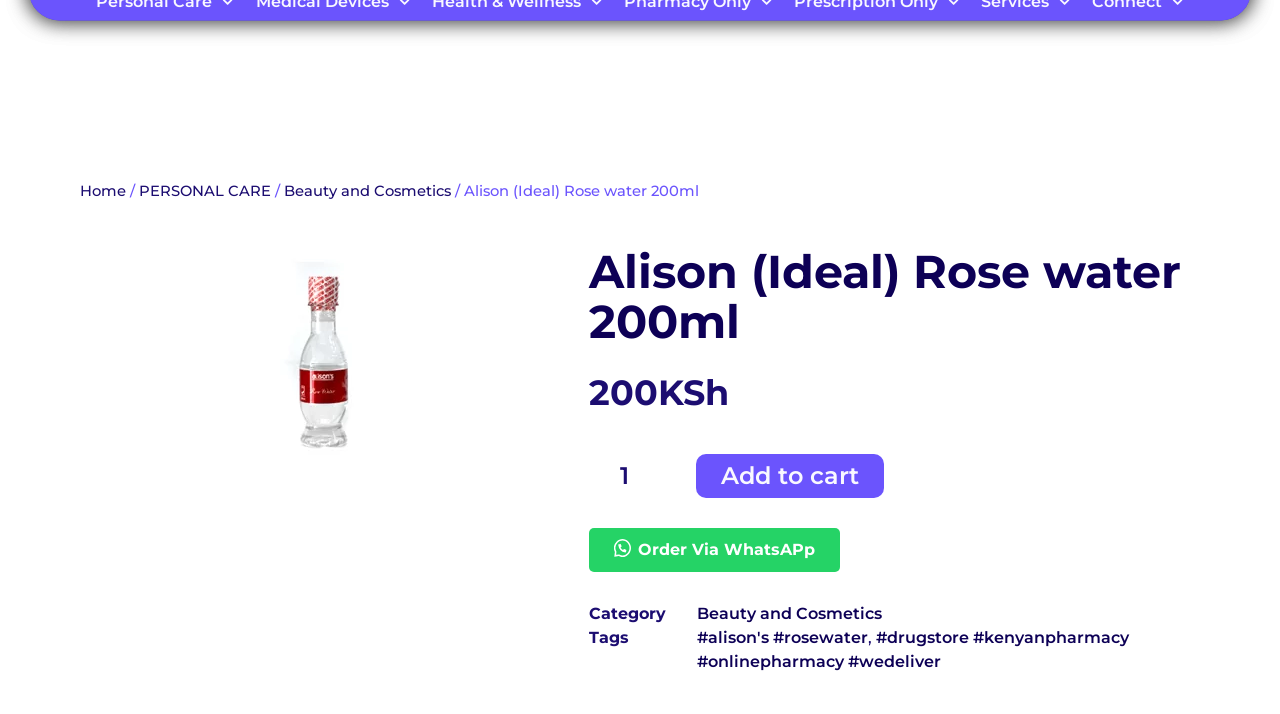Please identify the bounding box coordinates of the area that needs to be clicked to fulfill the following instruction: "Add the product to cart."

[0.543, 0.635, 0.69, 0.697]